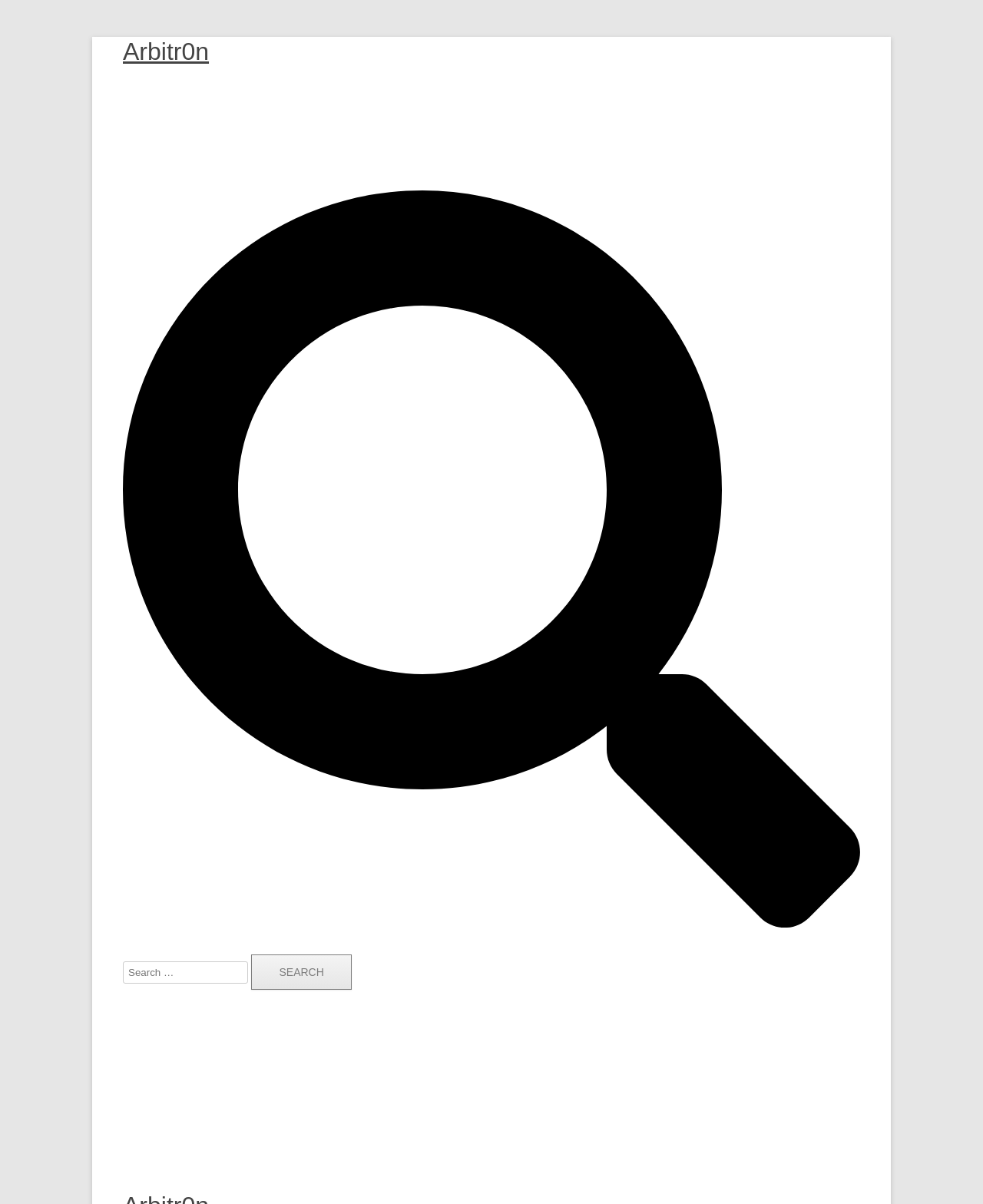Pinpoint the bounding box coordinates of the area that must be clicked to complete this instruction: "Go to Arbitr0n homepage".

[0.125, 0.031, 0.213, 0.054]